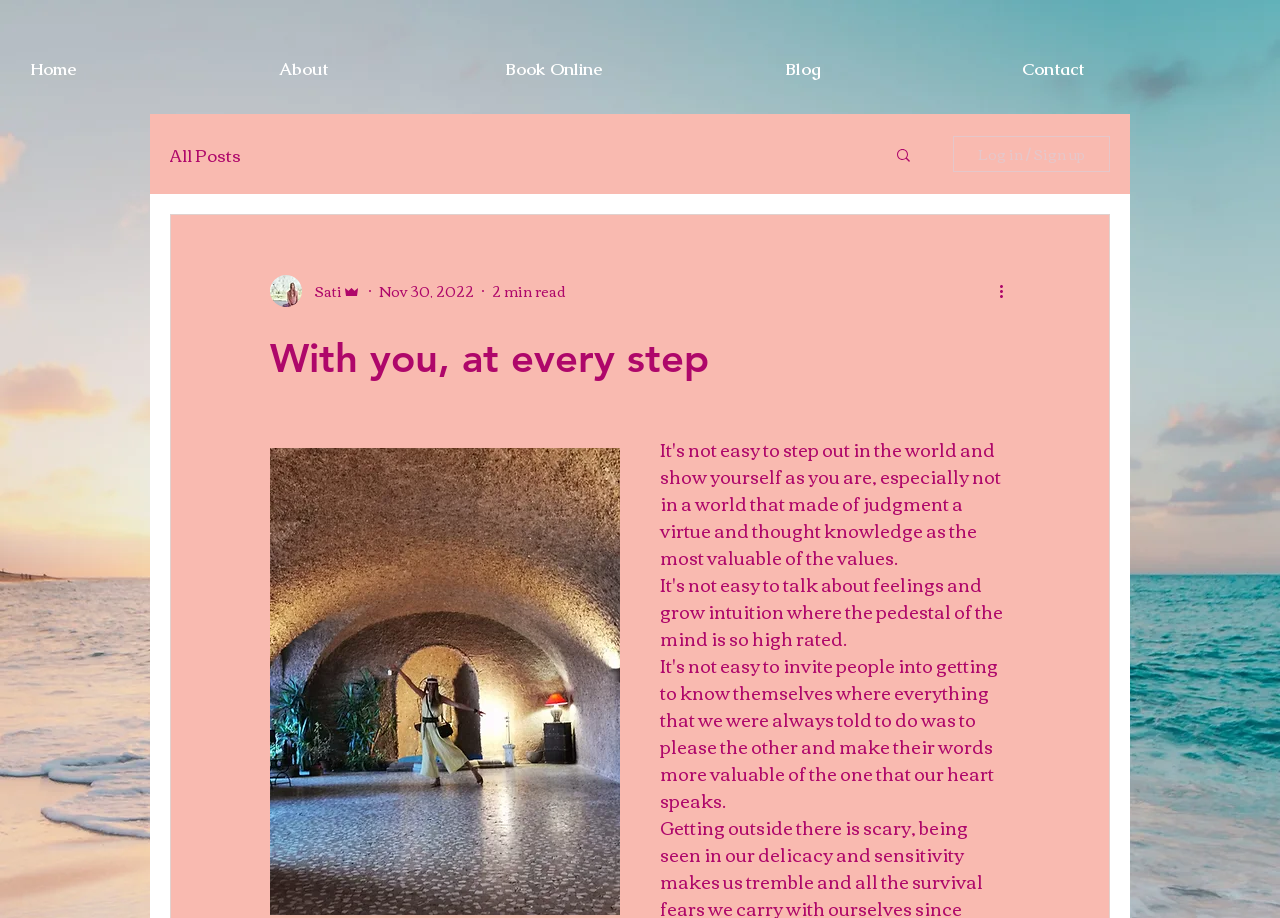Can you pinpoint the bounding box coordinates for the clickable element required for this instruction: "Read all posts"? The coordinates should be four float numbers between 0 and 1, i.e., [left, top, right, bottom].

[0.133, 0.151, 0.188, 0.185]